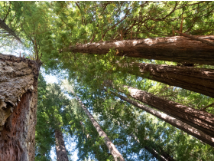What is the color of the leaves?
Based on the screenshot, provide a one-word or short-phrase response.

Vibrant green